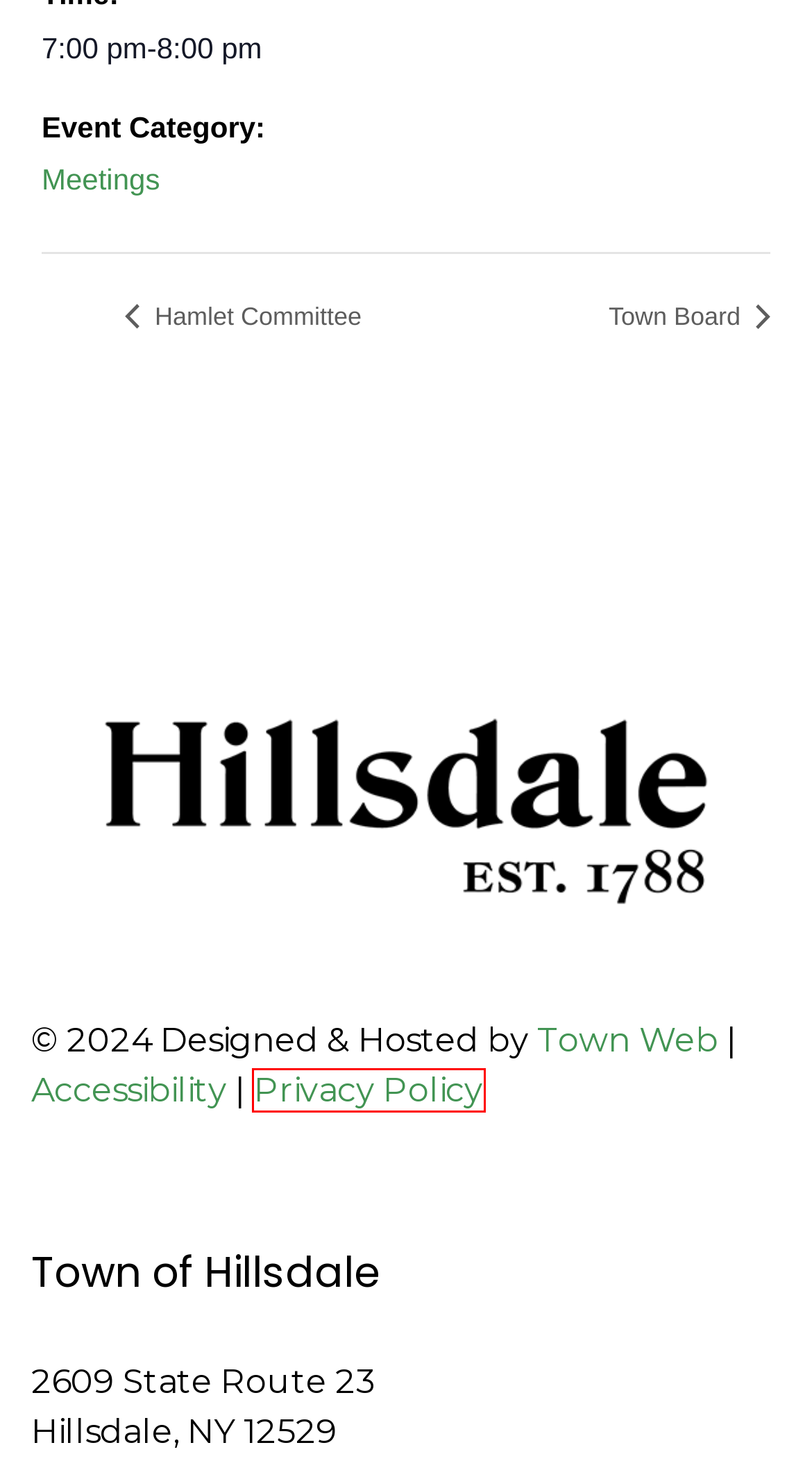Given a screenshot of a webpage with a red bounding box, please pick the webpage description that best fits the new webpage after clicking the element inside the bounding box. Here are the candidates:
A. Accessibility - Hillsdale Est. 1788
B. Privacy Policy
C. Town Board - Hillsdale Est. 1788
D. Events from June 11 – May 3 › Meetings ›  – Hillsdale Est. 1788
E. Hamlet Committee - Hillsdale Est. 1788
F. Town Web - We Build Municipal Websites!
G. Business Directory - Hillsdale Est. 1788
H. Newsletters - Hillsdale Est. 1788

B